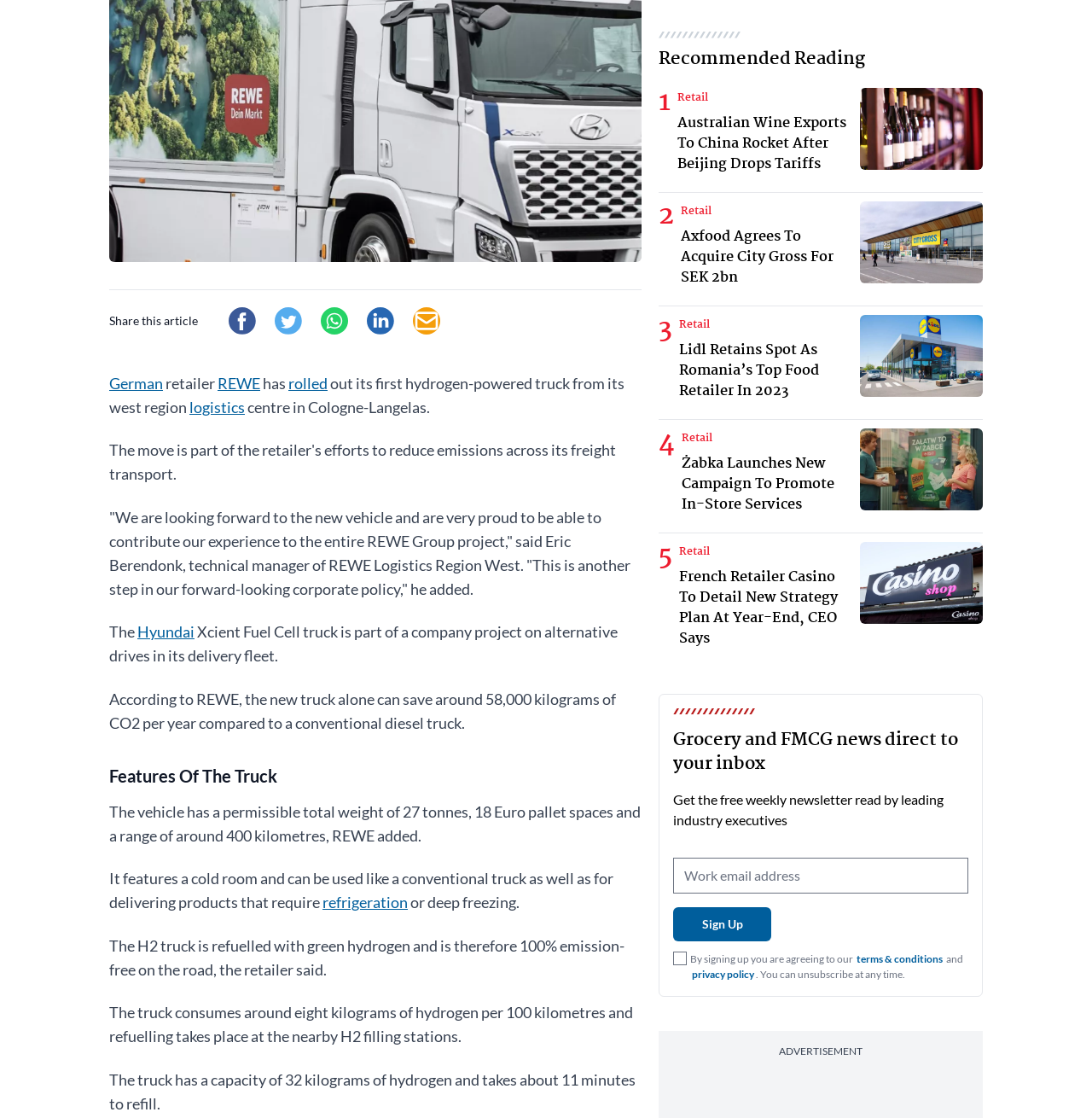Locate and provide the bounding box coordinates for the HTML element that matches this description: "terms & conditions".

[0.783, 0.852, 0.865, 0.863]